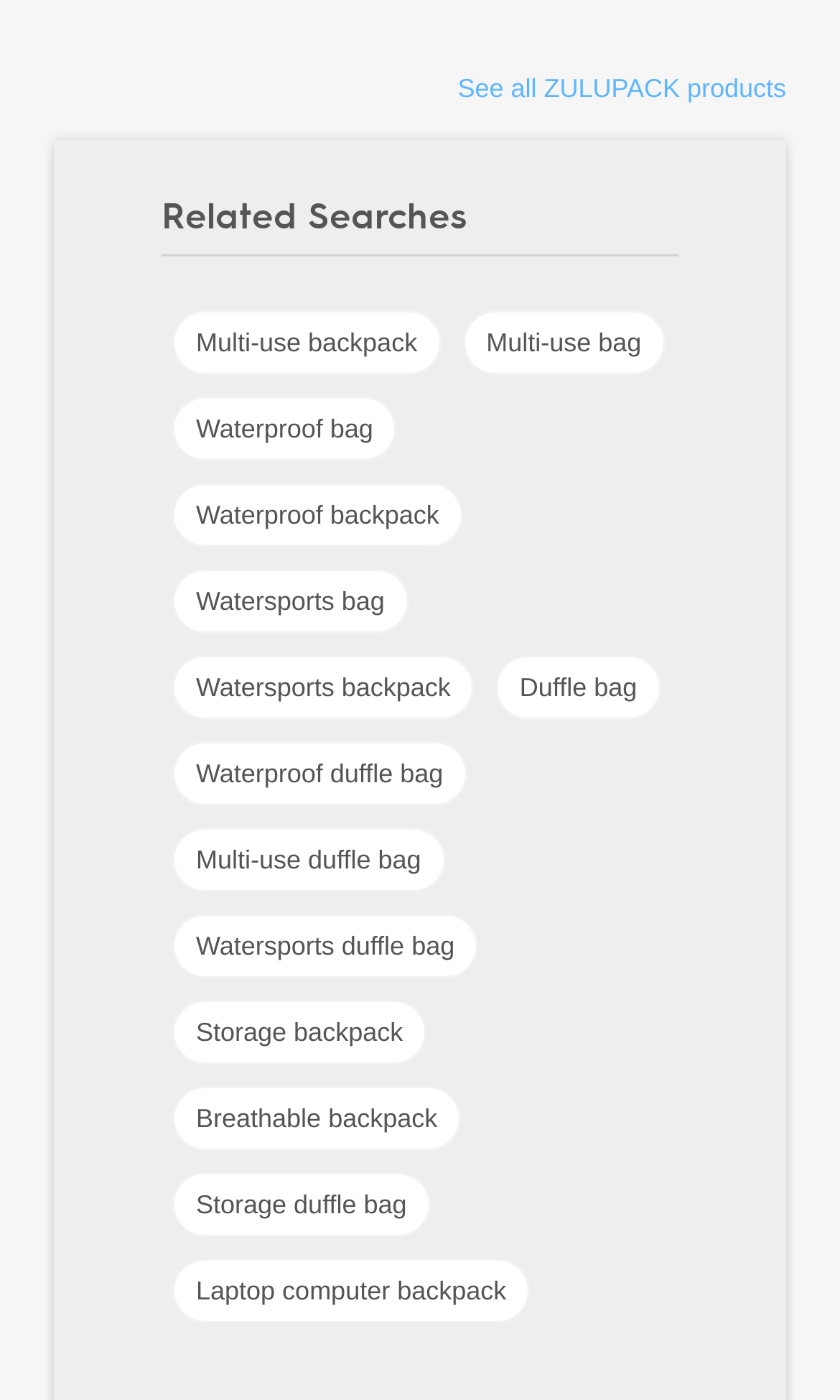Based on the element description See all ZULUPACK products, identify the bounding box of the UI element in the given webpage screenshot. The coordinates should be in the format (top-left x, top-left y, bottom-right x, bottom-right y) and must be between 0 and 1.

[0.545, 0.053, 0.936, 0.074]